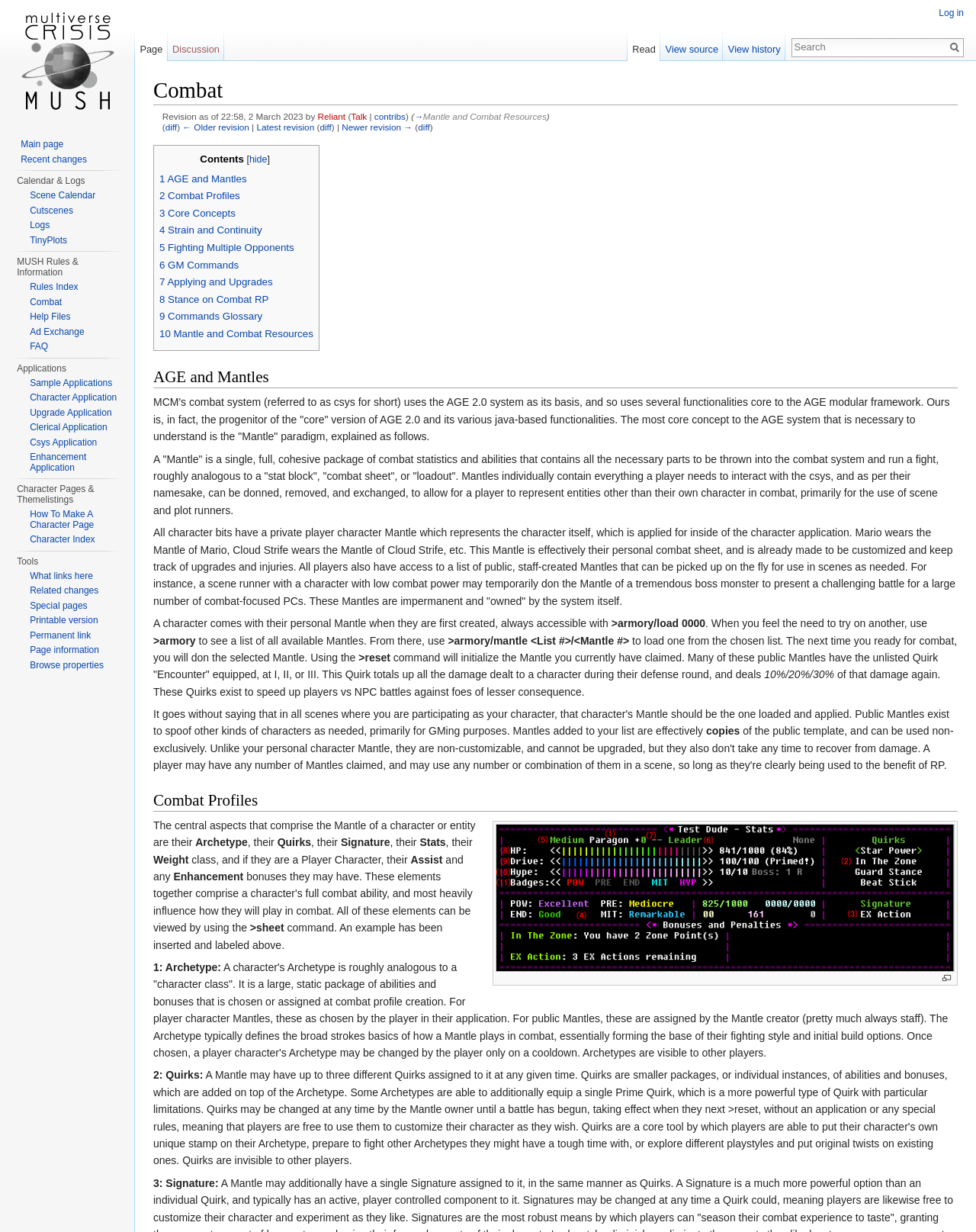What is the purpose of the Quirk 'Encounter'?
Based on the screenshot, provide a one-word or short-phrase response.

To speed up battles against lesser foes